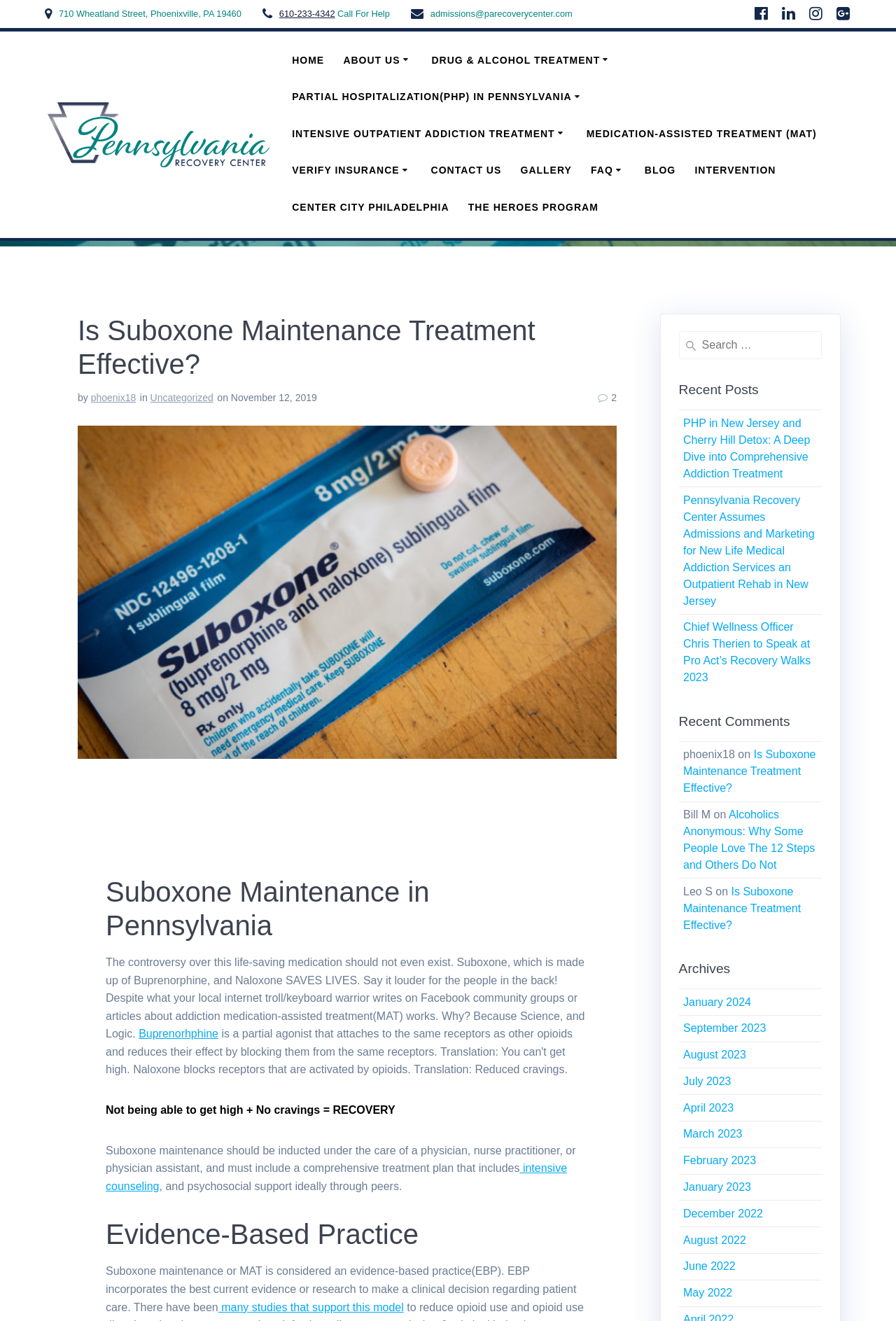Please provide a comprehensive answer to the question based on the screenshot: What is the address of the recovery center?

I found the address by looking at the static text element at the top of the webpage, which contains the address '710 Wheatland Street, Phoenixville, PA 19460'.